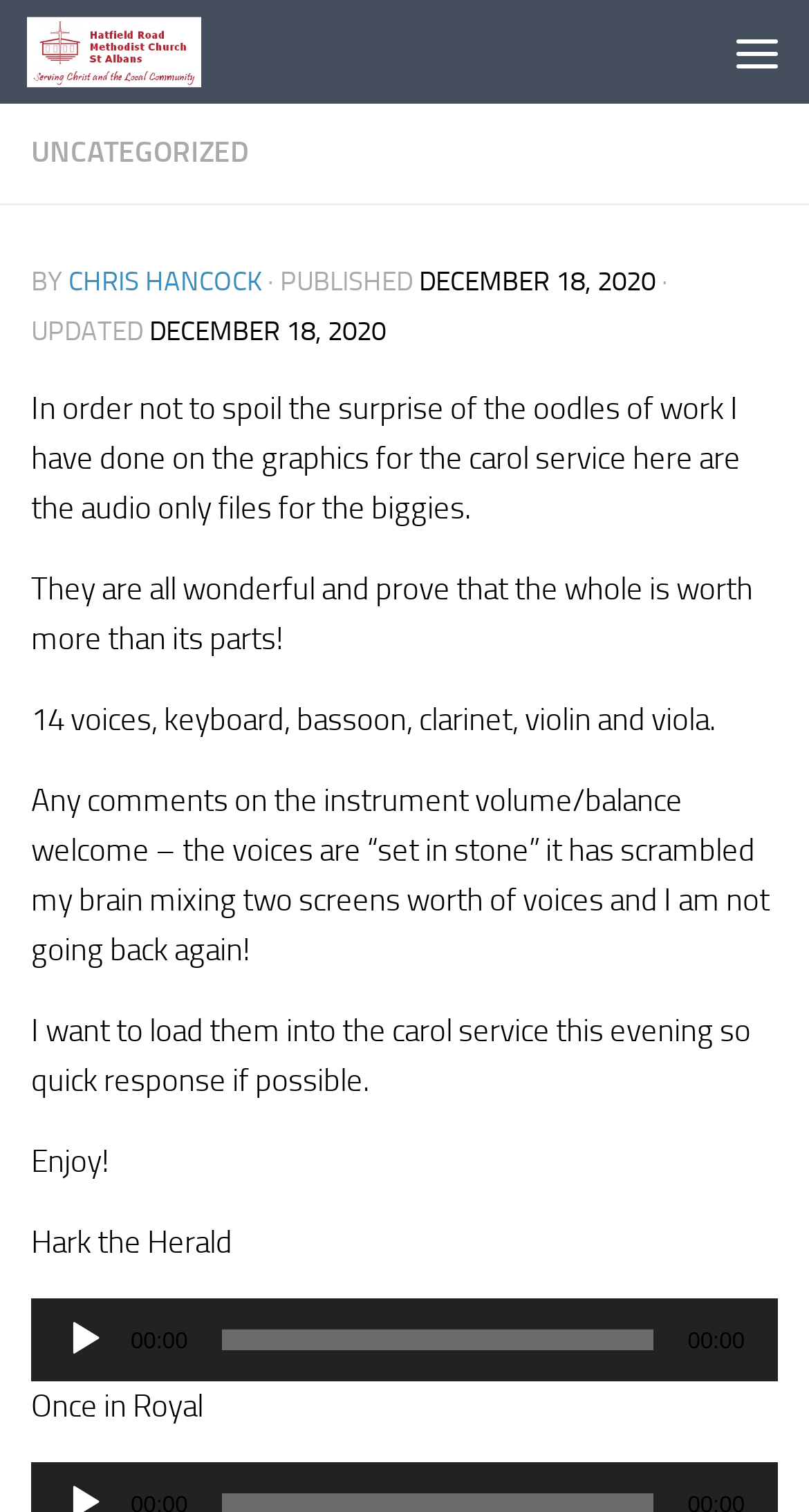Analyze the image and answer the question with as much detail as possible: 
How many voices are involved in the carol service?

The blog post mentions that the carol service involves '14 voices, keyboard, bassoon, clarinet, violin and viola', indicating that there are 14 voices participating in the service.